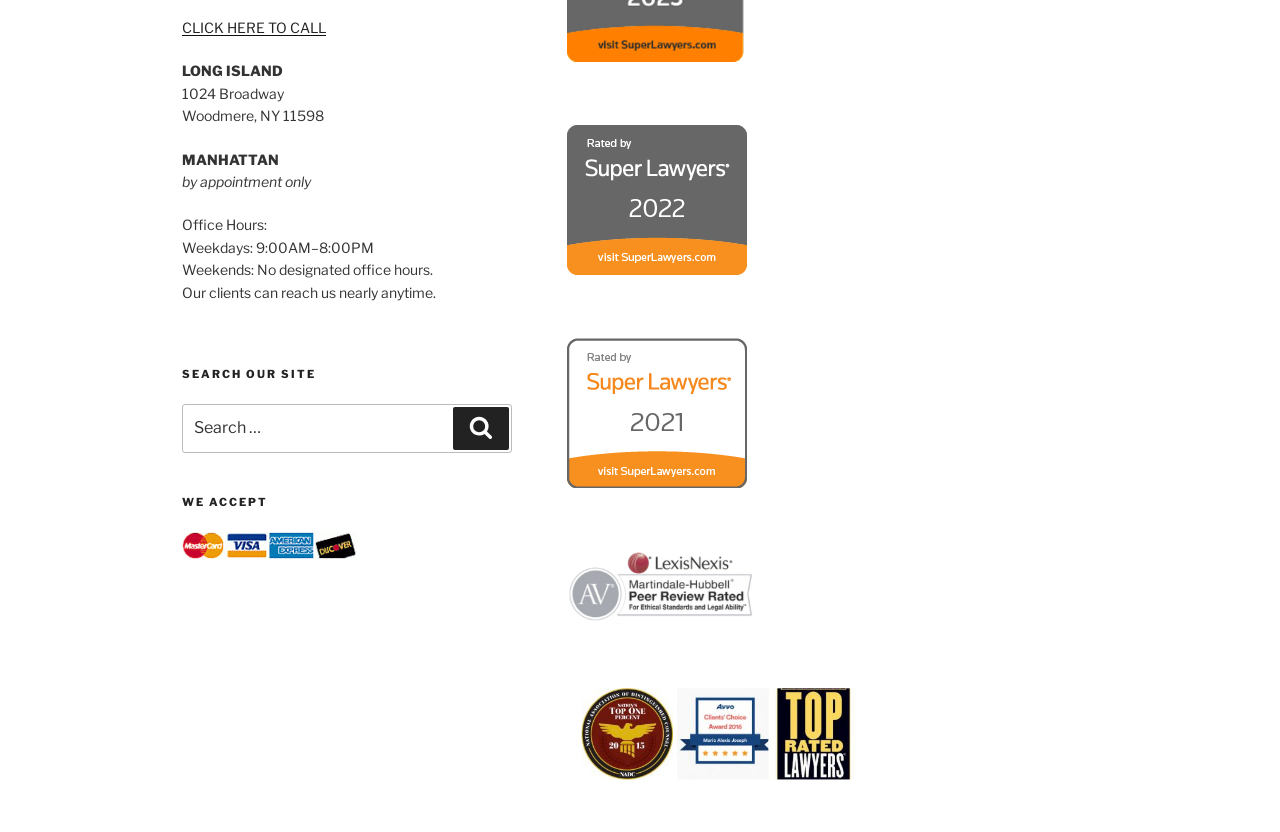Locate the bounding box of the user interface element based on this description: "Search".

[0.354, 0.49, 0.397, 0.54]